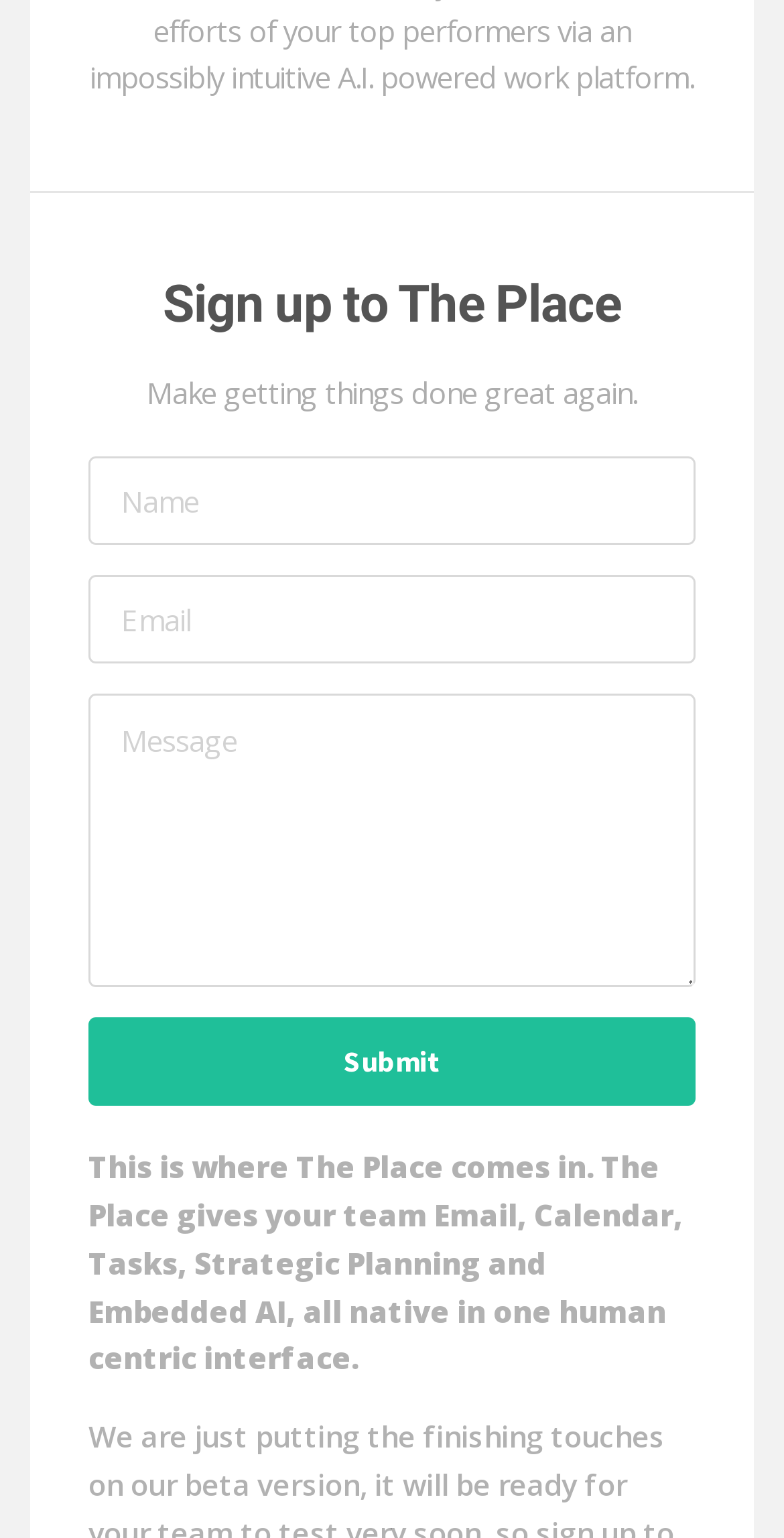How many sentences are there in the main description?
Refer to the screenshot and respond with a concise word or phrase.

1